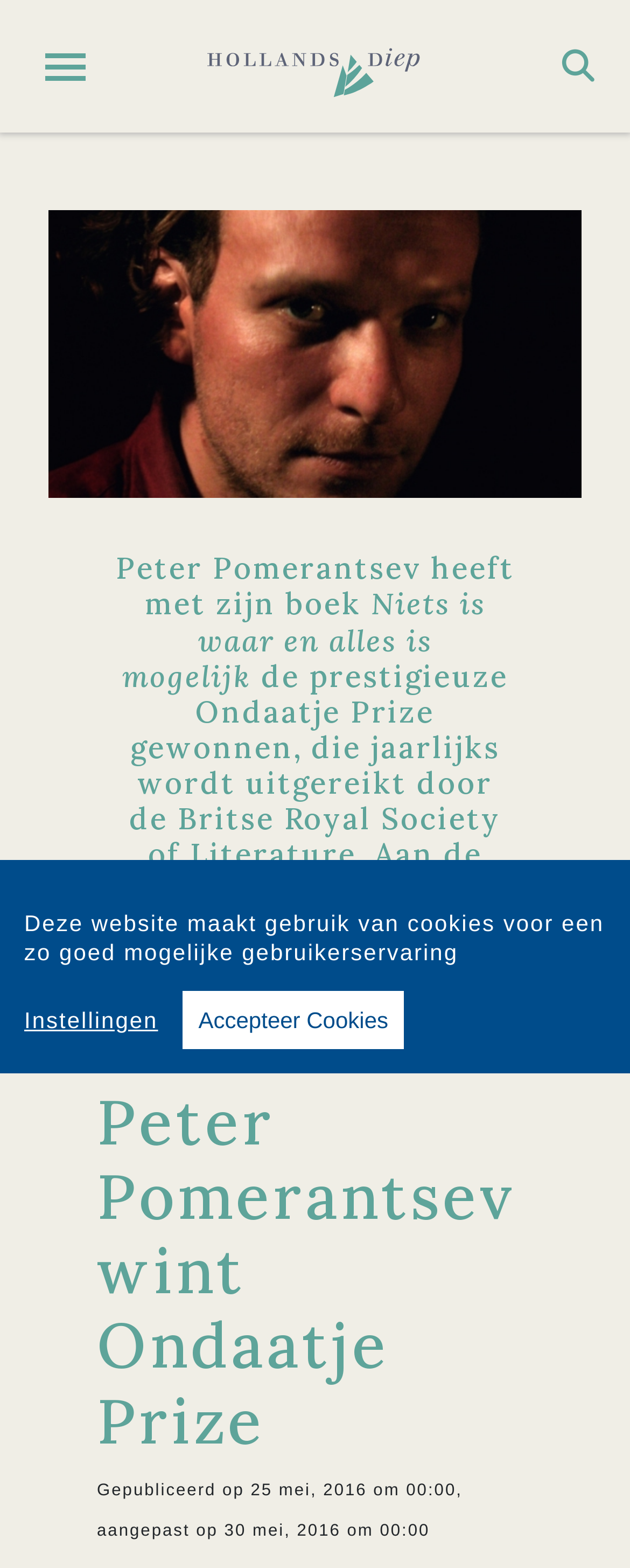Please find the bounding box coordinates (top-left x, top-left y, bottom-right x, bottom-right y) in the screenshot for the UI element described as follows: Accept

None